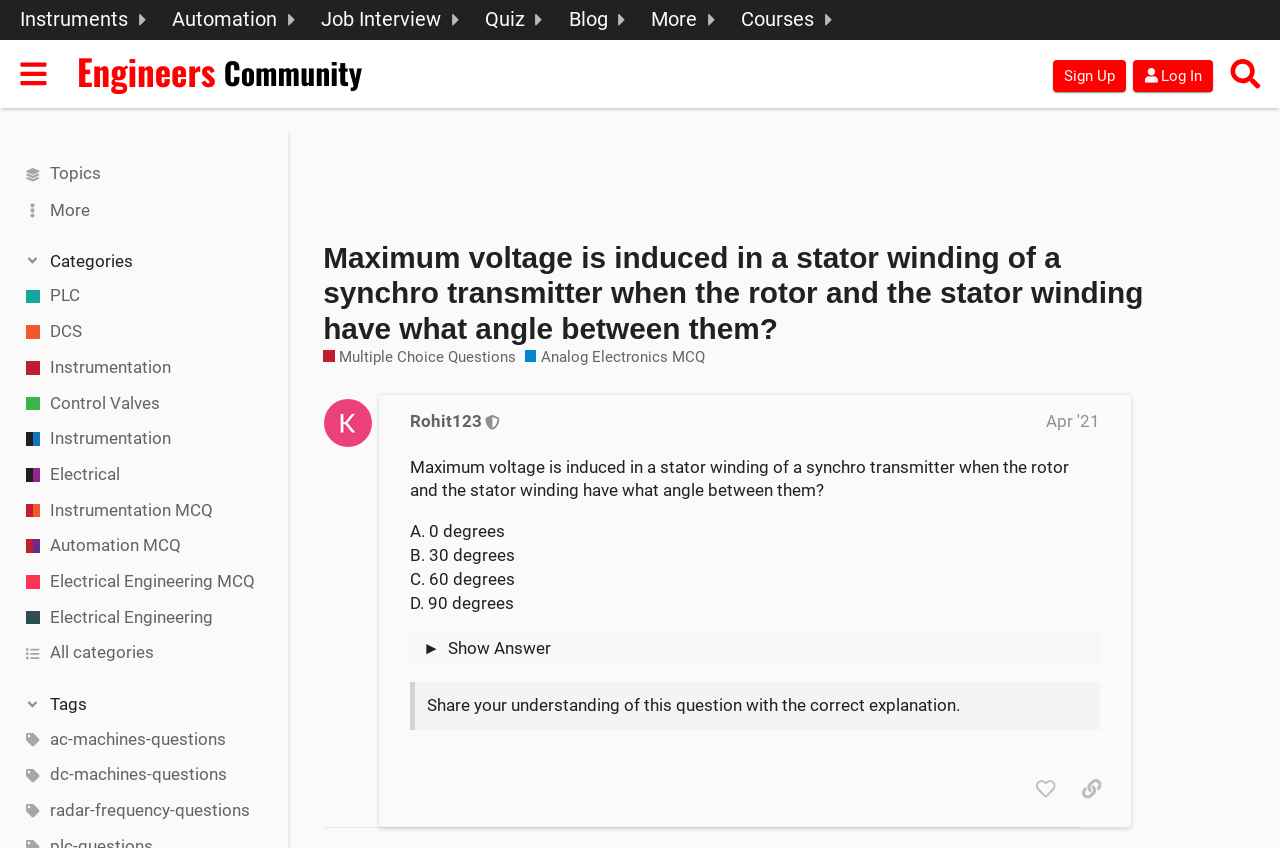Please give a one-word or short phrase response to the following question: 
What is the purpose of the 'Show Answer' button?

To reveal the answer